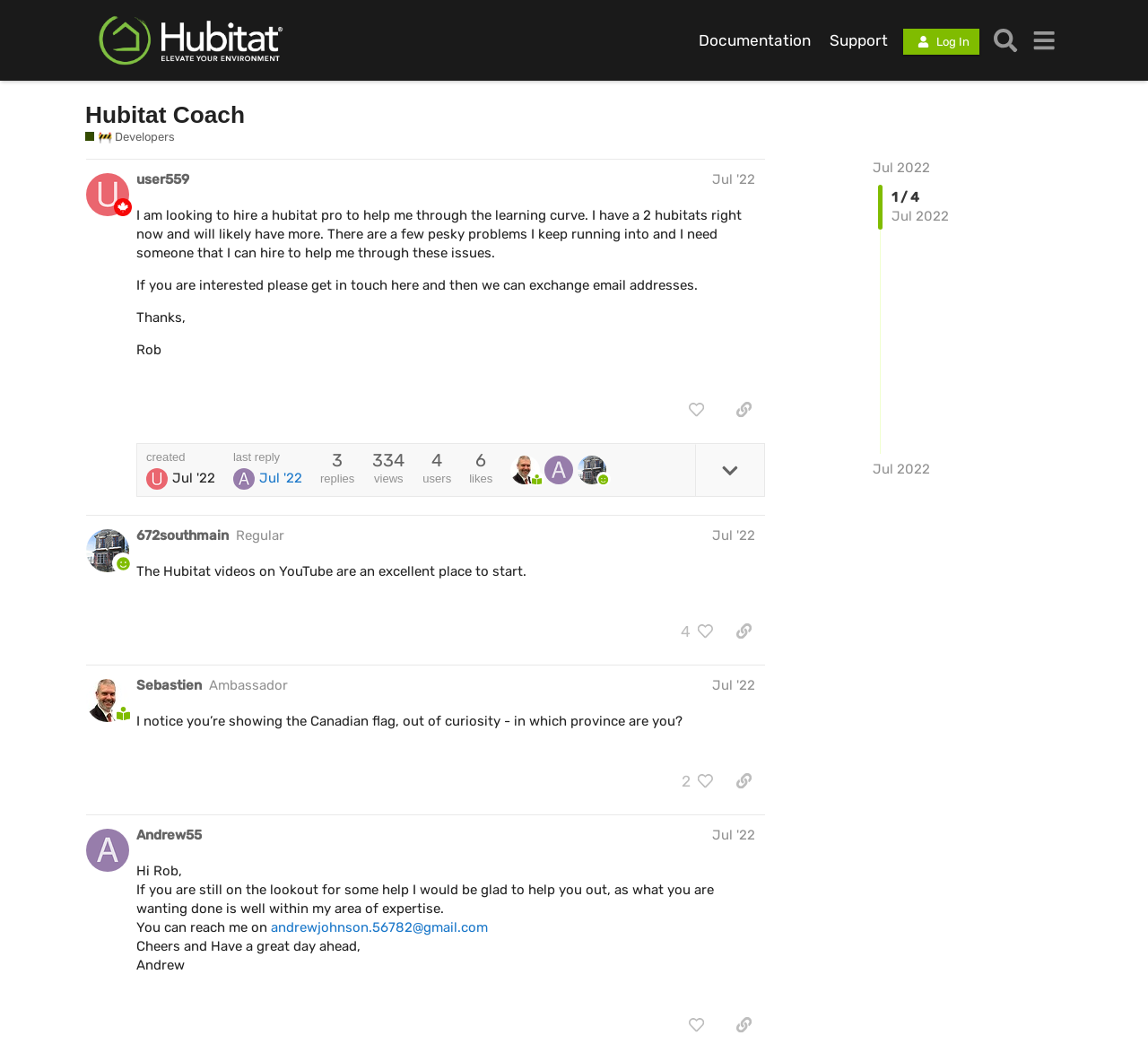Describe all the significant parts and information present on the webpage.

This webpage appears to be a forum or discussion board, specifically a topic page within the "Hubitat Coach" section. At the top, there is a header with a logo image and links to "Documentation", "Support", and a search button. Below the header, there is a heading that reads "Hubitat Coach" with a subtitle "A place for developers to talk about new projects and cool solutions to expand Hubitat Elevation…more".

The main content of the page consists of four posts or topics, each with its own section. The first post is from "user559" and has a heading with the user's name and the date "Jul '22". The post contains a message asking for help with Hubitat, mentioning that they have two Hubitats and are looking for someone to hire to assist with learning the system. There are also buttons to like the post, copy a link to the post, and expand topic details.

The second post is from "672southmain" and has a similar structure to the first post. The message recommends watching Hubitat videos on YouTube to learn more about the system. The third post is from "Sebastien" and asks the original poster about their location, noticing the Canadian flag. The fourth post is from "Andrew55" and offers to help the original poster with their Hubitat issues.

Each post has a heading with the user's name and date, followed by the message content. There are also buttons to like the post, copy a link to the post, and expand topic details. Additionally, there are indicators showing the number of replies, views, users, and likes for each post.